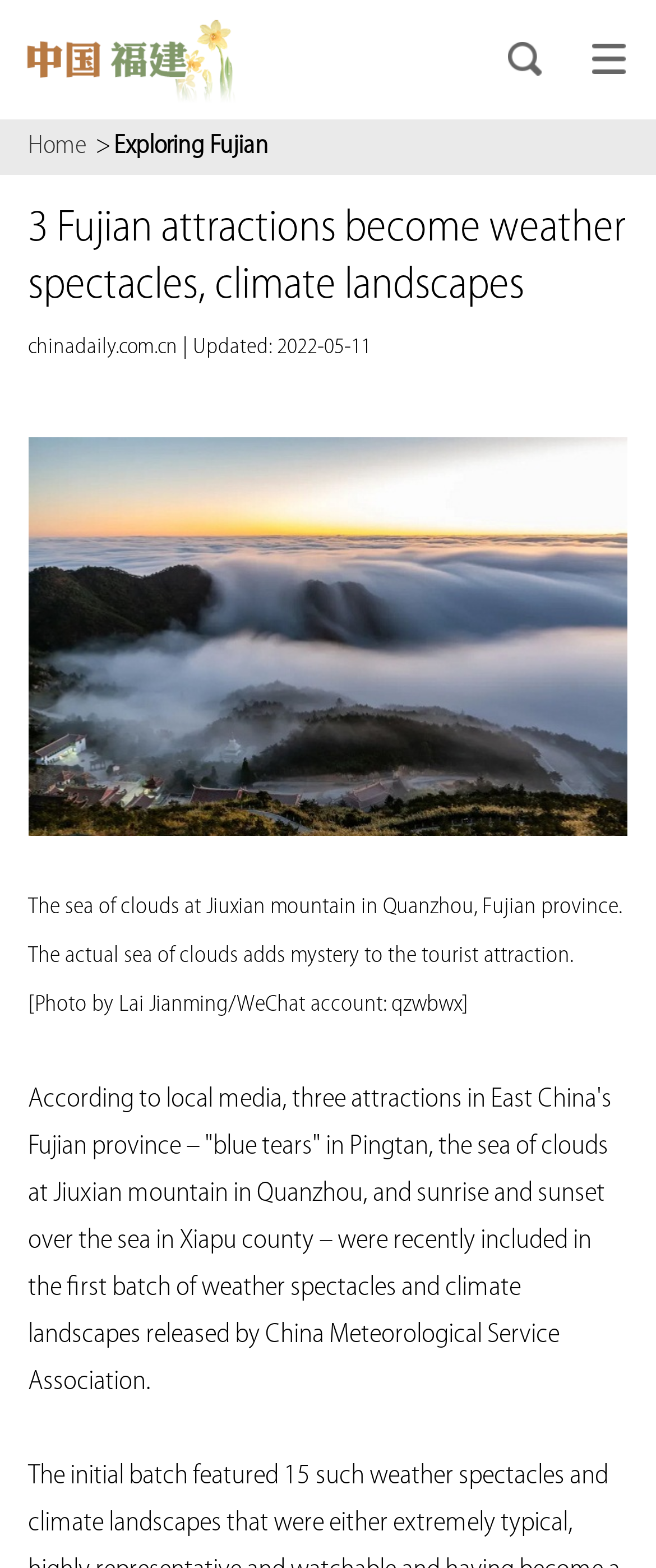How many attractions are mentioned in the article?
Please provide a full and detailed response to the question.

The article mentions three attractions in East China's Fujian province that were recently included in the first batch of weather spectacles and climate landscapes released by China Meteorological Service Association. These attractions are 'blue tears' in Pingtan, the sea of clouds at Jiuxian mountain in Quanzhou, and sunrise and sunset over the sea in Xiapu county.